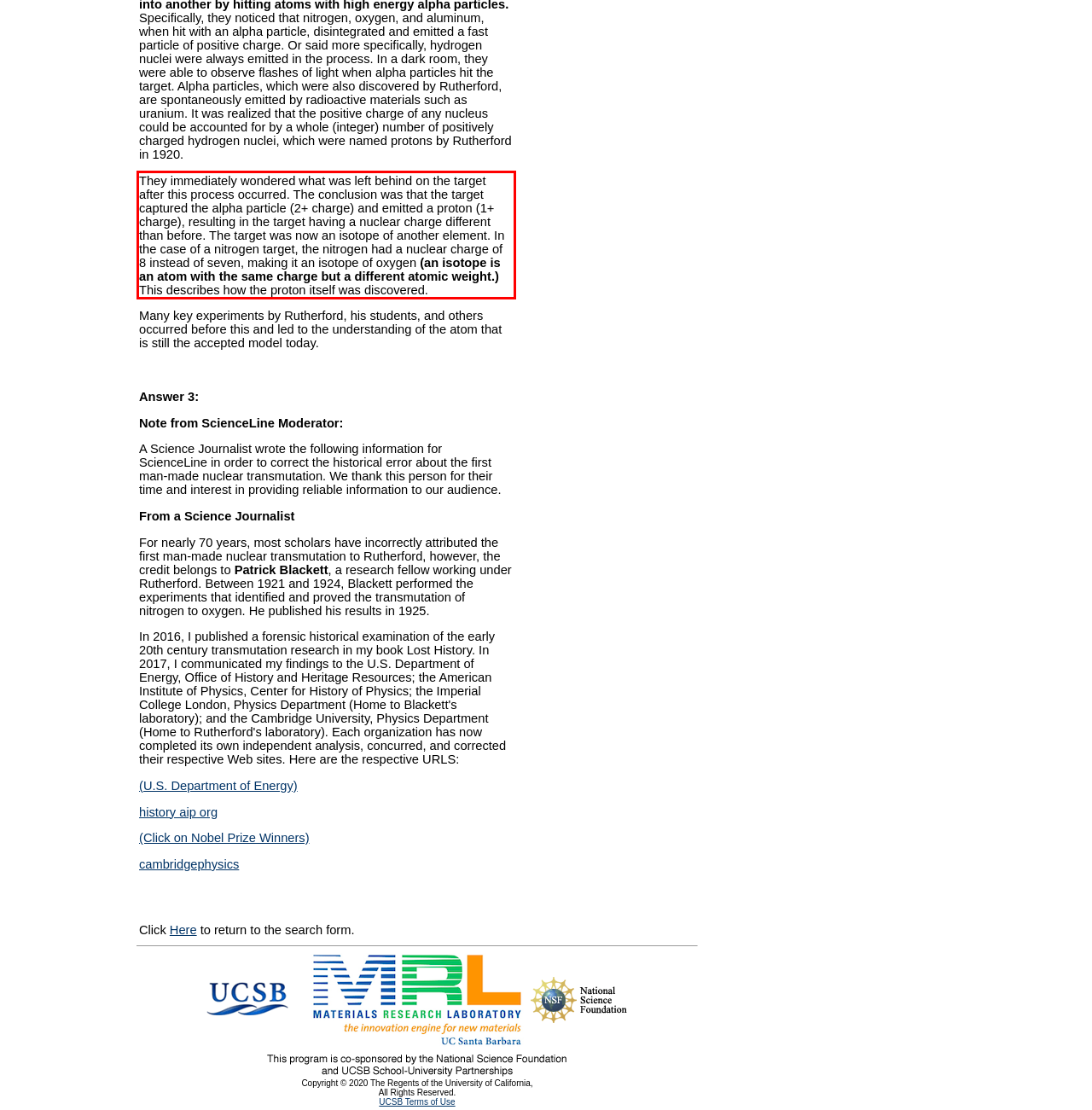Examine the webpage screenshot, find the red bounding box, and extract the text content within this marked area.

They immediately wondered what was left behind on the target after this process occurred. The conclusion was that the target captured the alpha particle (2+ charge) and emitted a proton (1+ charge), resulting in the target having a nuclear charge different than before. The target was now an isotope of another element. In the case of a nitrogen target, the nitrogen had a nuclear charge of 8 instead of seven, making it an isotope of oxygen (an isotope is an atom with the same charge but a different atomic weight.) This describes how the proton itself was discovered.